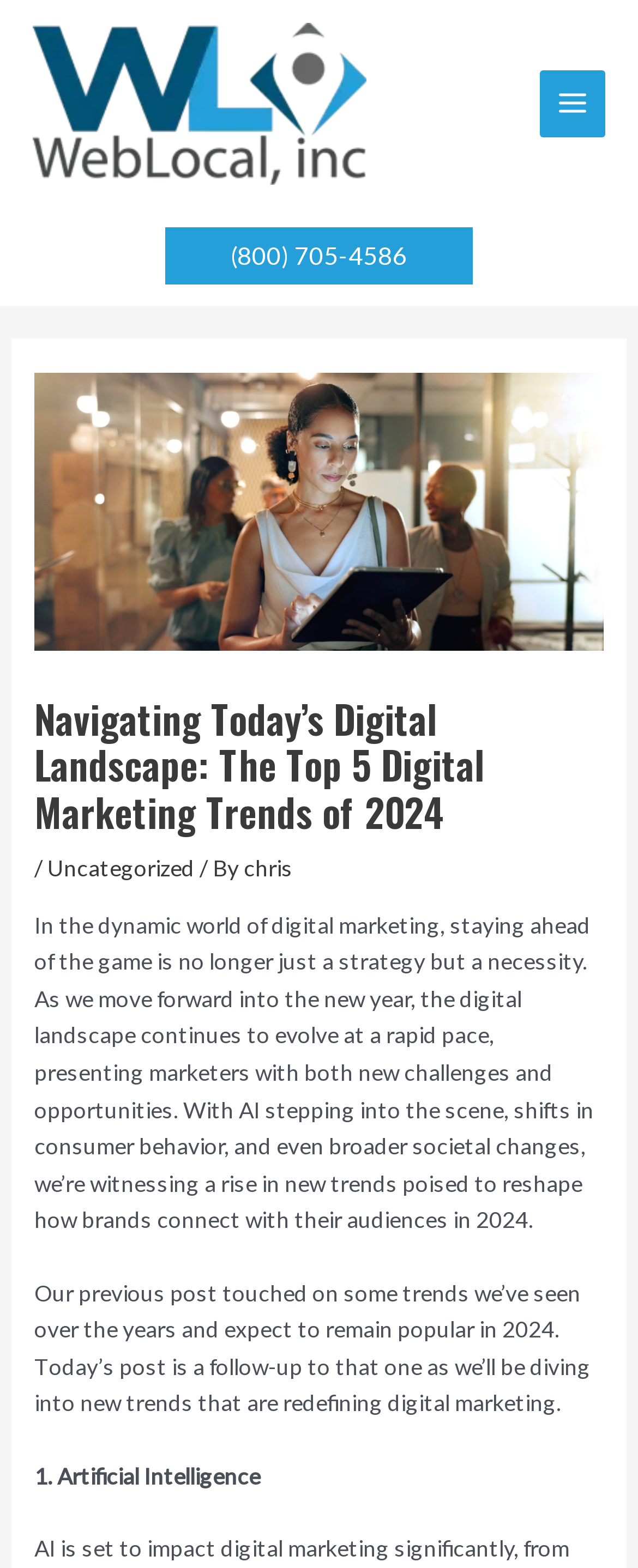What is the first digital marketing trend mentioned?
From the details in the image, provide a complete and detailed answer to the question.

I found the first digital marketing trend mentioned by looking at the article content, which lists '1. Artificial Intelligence' as the first trend.